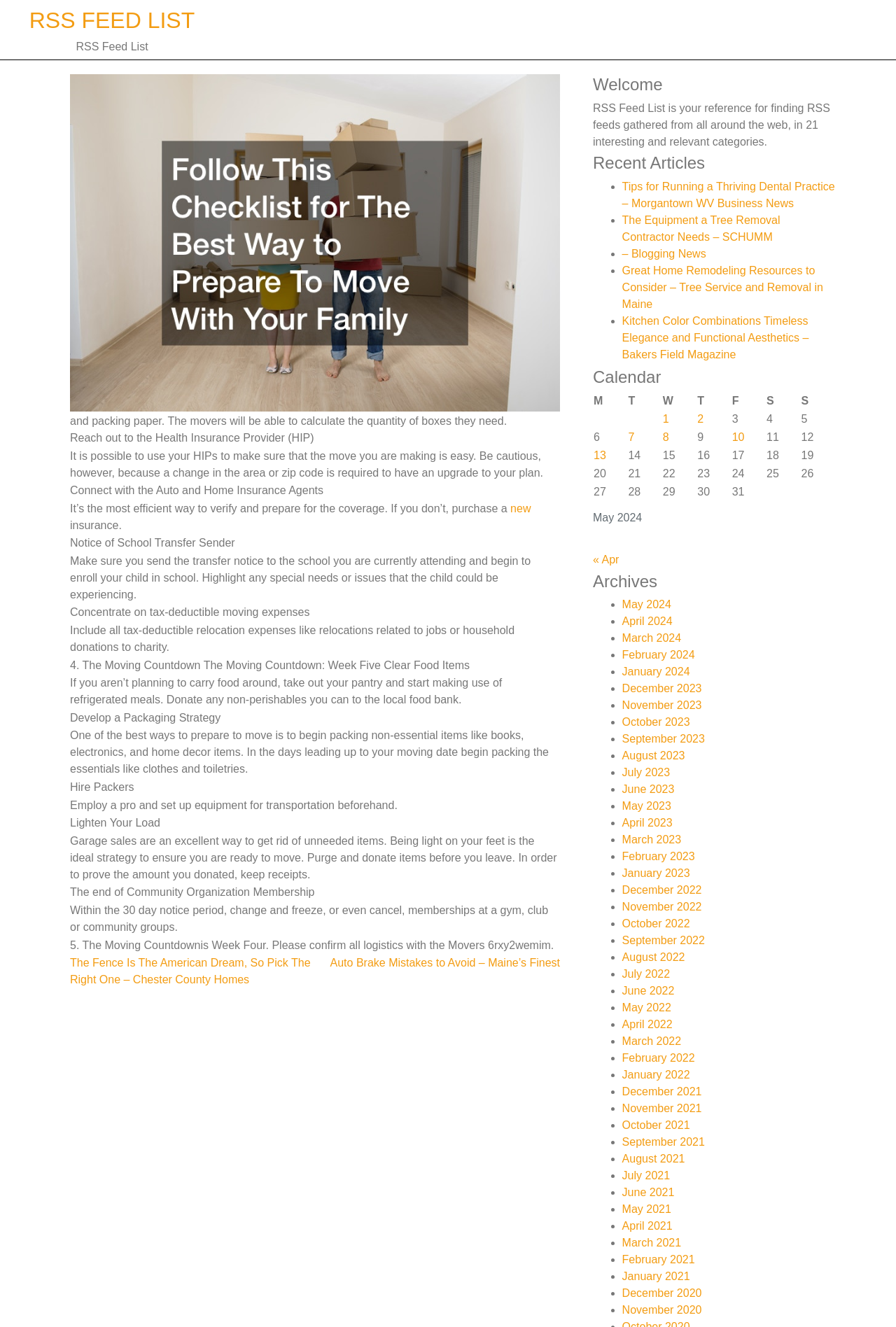Indicate the bounding box coordinates of the element that must be clicked to execute the instruction: "Read the article 'Tips for Running a Thriving Dental Practice – Morgantown WV Business News'". The coordinates should be given as four float numbers between 0 and 1, i.e., [left, top, right, bottom].

[0.694, 0.136, 0.932, 0.157]